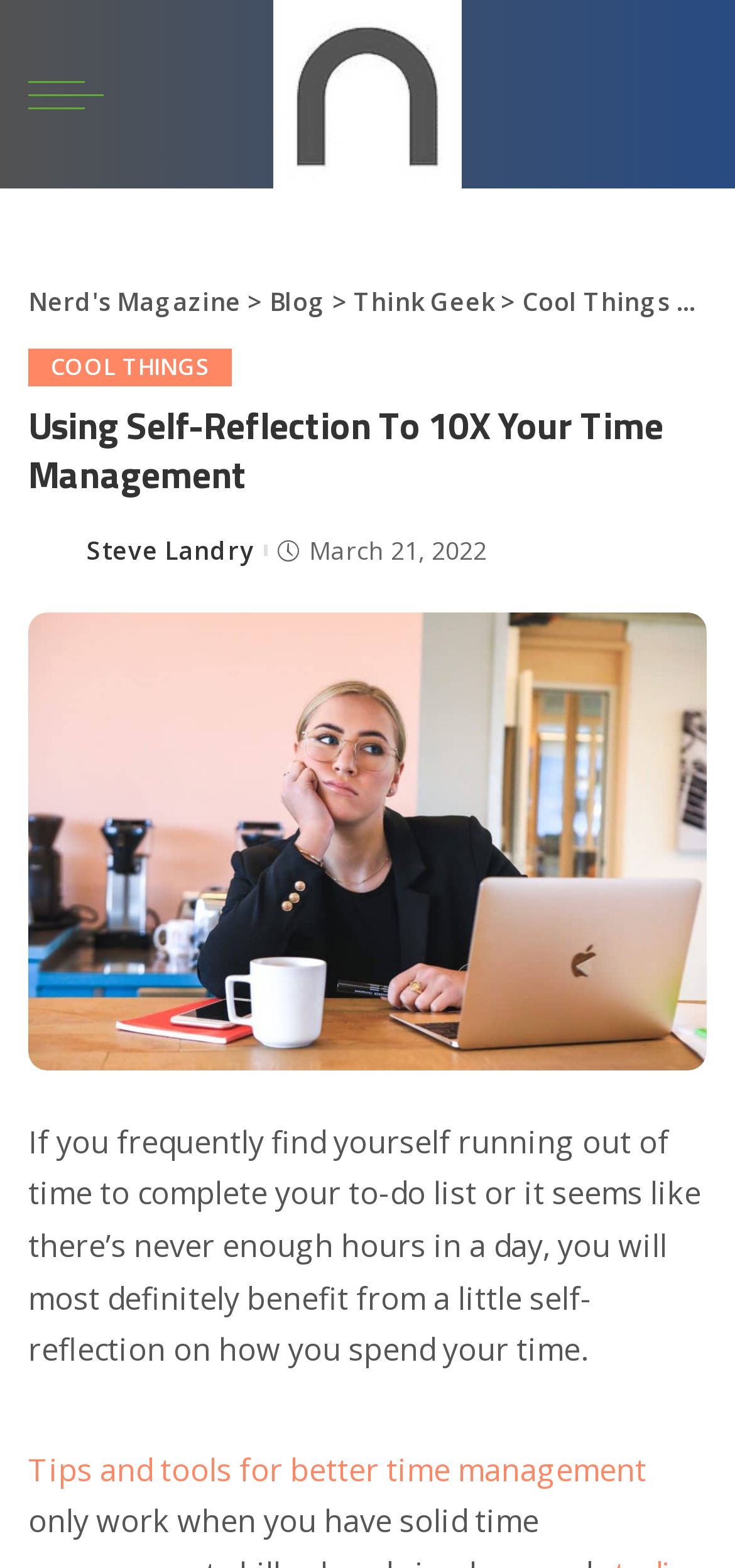What is the name of the magazine?
Make sure to answer the question with a detailed and comprehensive explanation.

I determined the answer by looking at the top-left corner of the webpage, where I found a link with the text 'Nerd's Magazine' and an accompanying image with the same name.